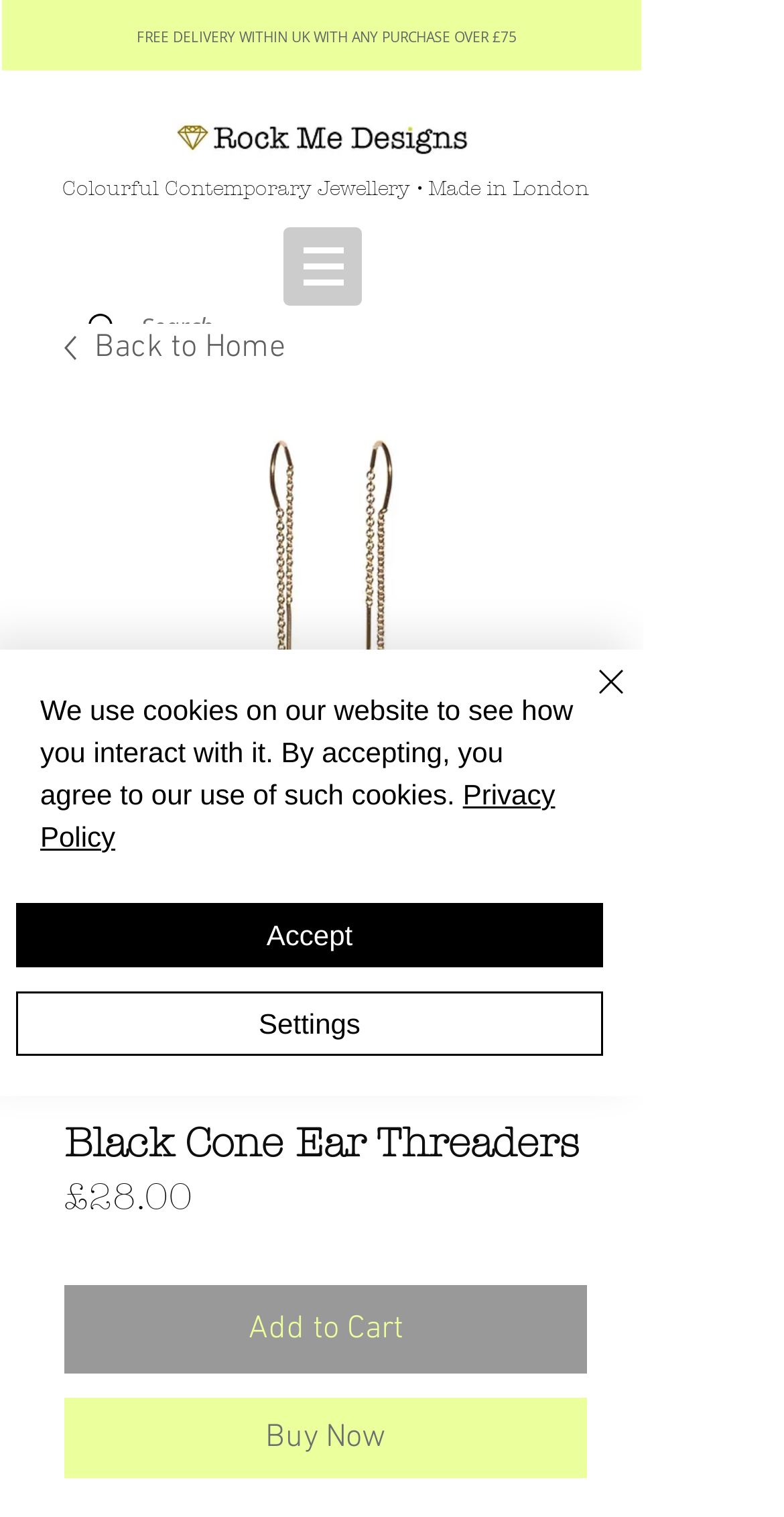Please answer the following question using a single word or phrase: 
What is the price of the Black Cone Ear Threaders?

£28.00